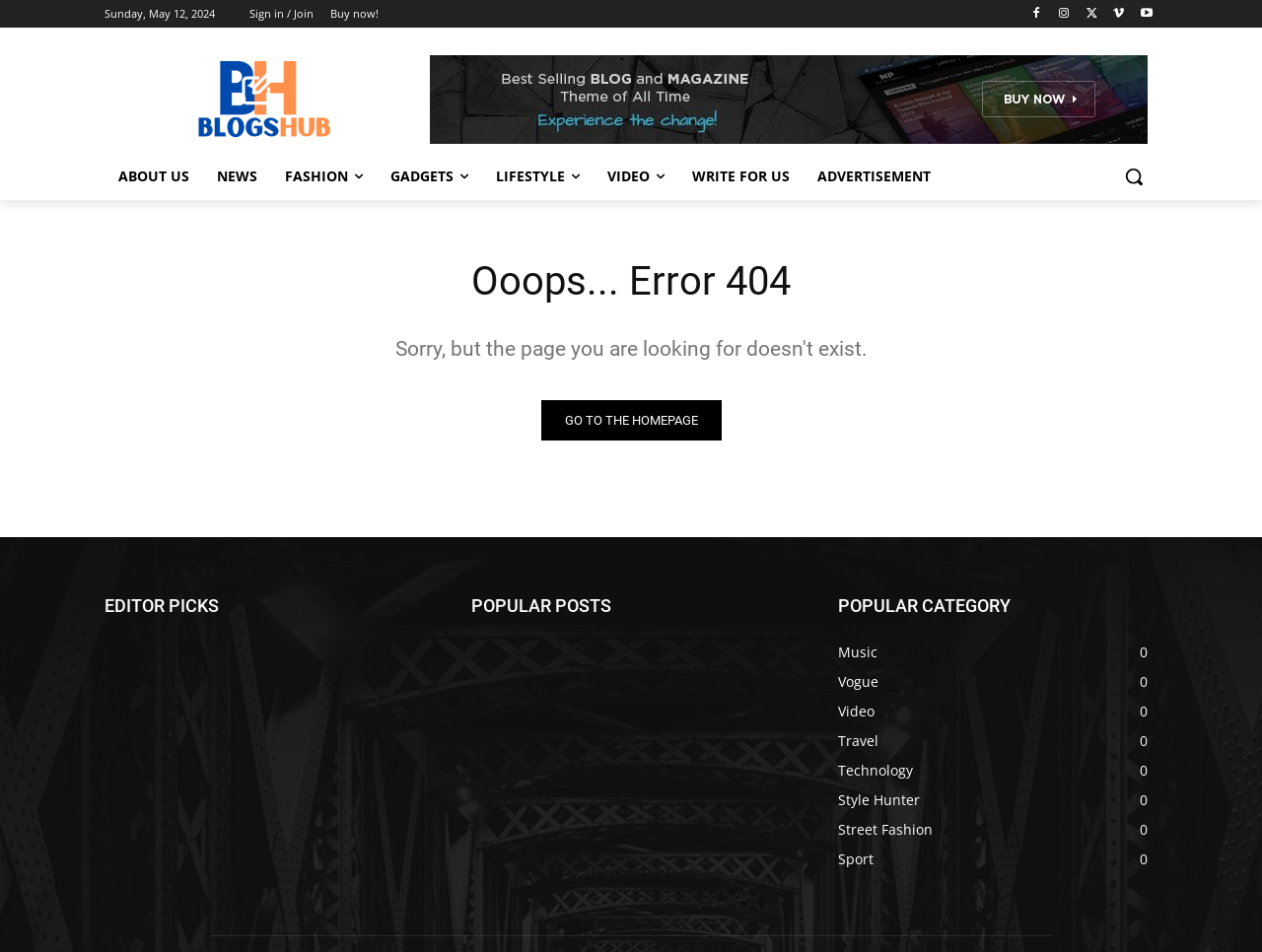Pinpoint the bounding box coordinates of the clickable element needed to complete the instruction: "Read the Music category". The coordinates should be provided as four float numbers between 0 and 1: [left, top, right, bottom].

[0.664, 0.675, 0.695, 0.695]